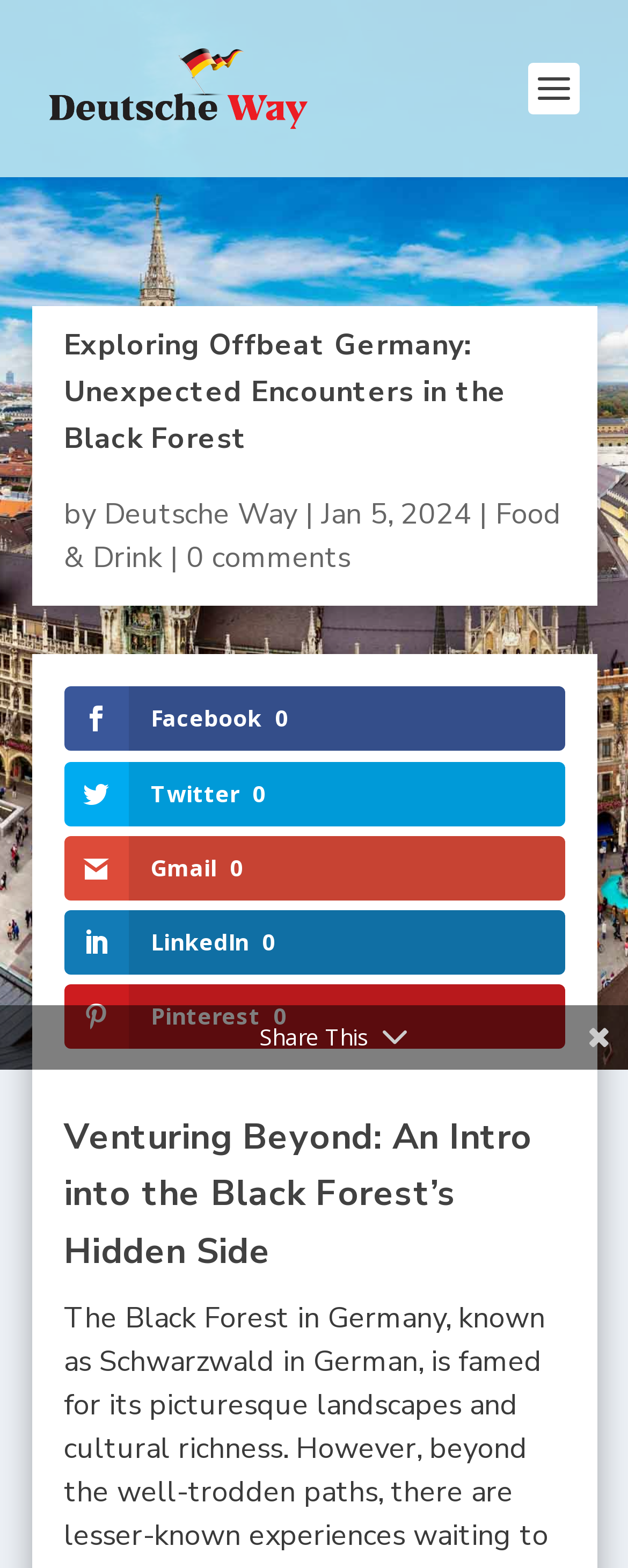Answer succinctly with a single word or phrase:
What is the date of the article?

Jan 5, 2024